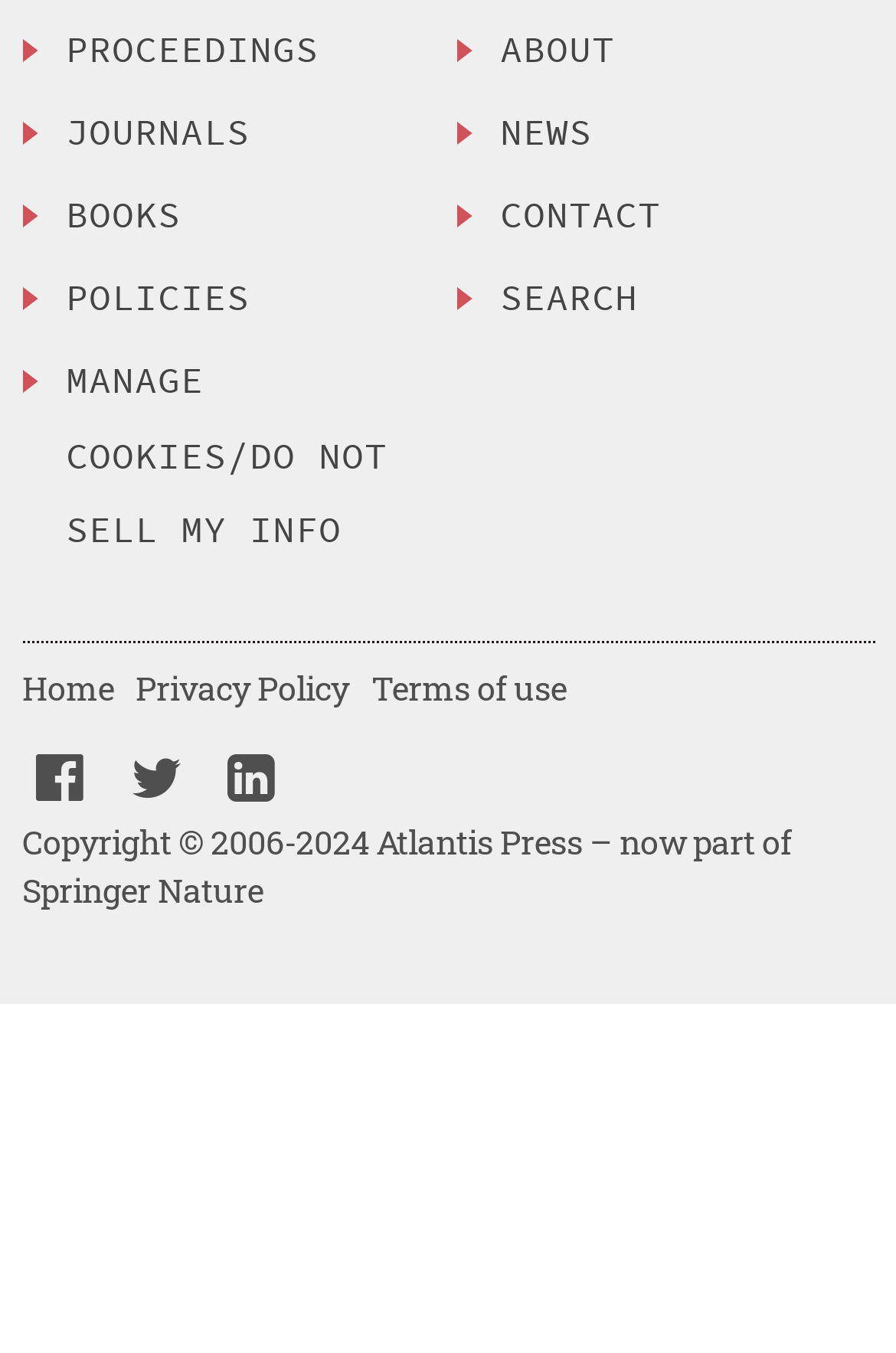Identify the bounding box coordinates of the HTML element based on this description: "title="Twitter"".

[0.11, 0.546, 0.217, 0.601]